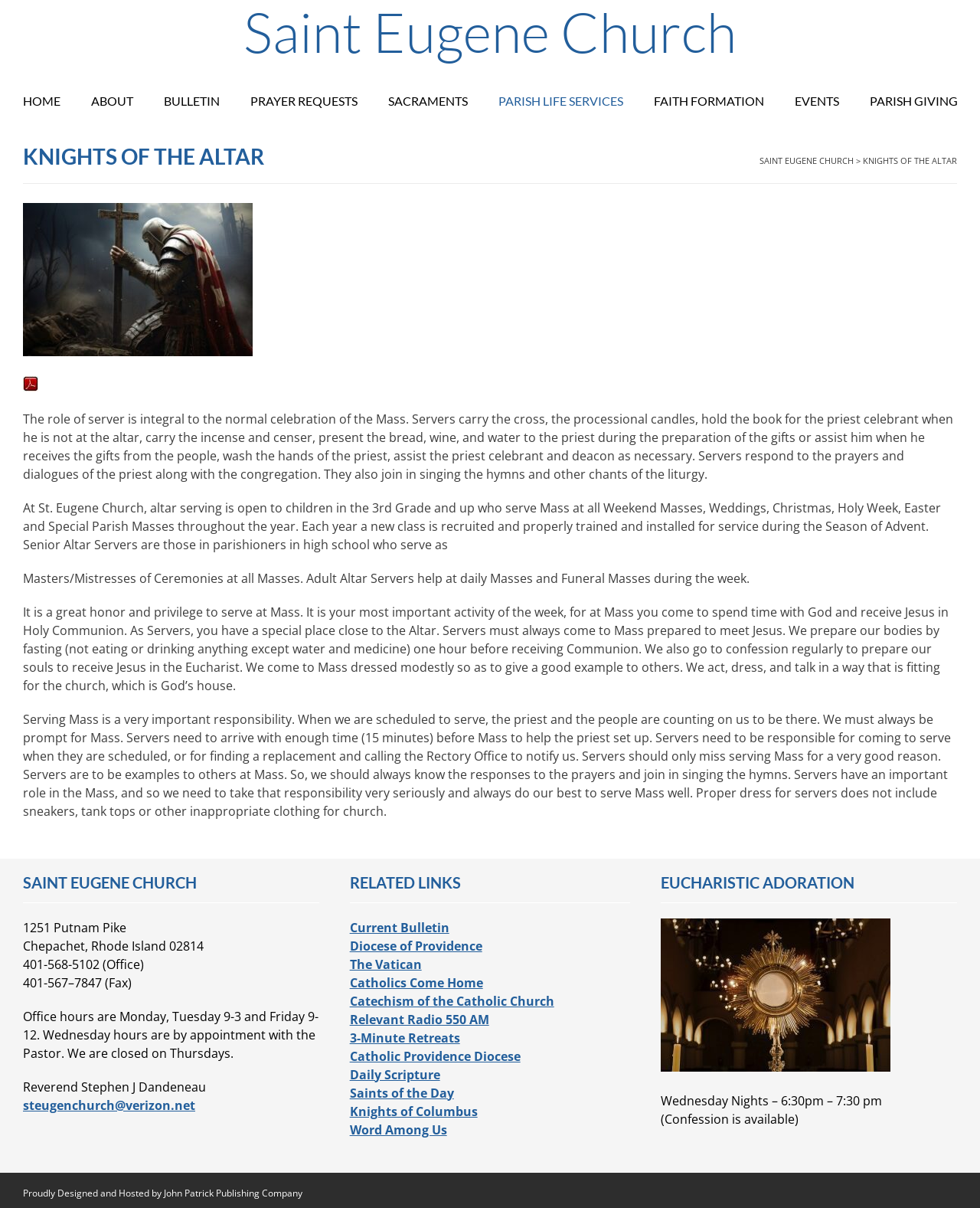Give a detailed overview of the webpage's appearance and contents.

The webpage is about the Knights of the Altar at Saint Eugene Church. At the top, there is a heading with the church's name, followed by a navigation menu with links to various pages, including "HOME", "ABOUT", "BULLETIN", and others.

Below the navigation menu, there is a main section with a header that reads "KNIGHTS OF THE ALTAR". To the right of the header, there is a link to the church's website. The main section contains an article about the role of altar servers, including their responsibilities and expectations. The article is accompanied by an image.

The article explains that altar servers play an integral role in the celebration of Mass, and that they are responsible for carrying the cross, holding the book for the priest, and responding to prayers and dialogues. It also mentions that servers must be prepared to receive Communion by fasting and going to confession regularly.

The webpage also provides information about Saint Eugene Church, including its address, phone number, fax number, and office hours. There is also a section with links to related websites, such as the Diocese of Providence and the Vatican.

Additionally, the webpage has a section dedicated to Eucharistic Adoration, which takes place on Wednesday nights from 6:30pm to 7:30pm, with confession available during that time. Finally, at the bottom of the page, there is a footer with a link to the website's designer and host, John Patrick Publishing Company.